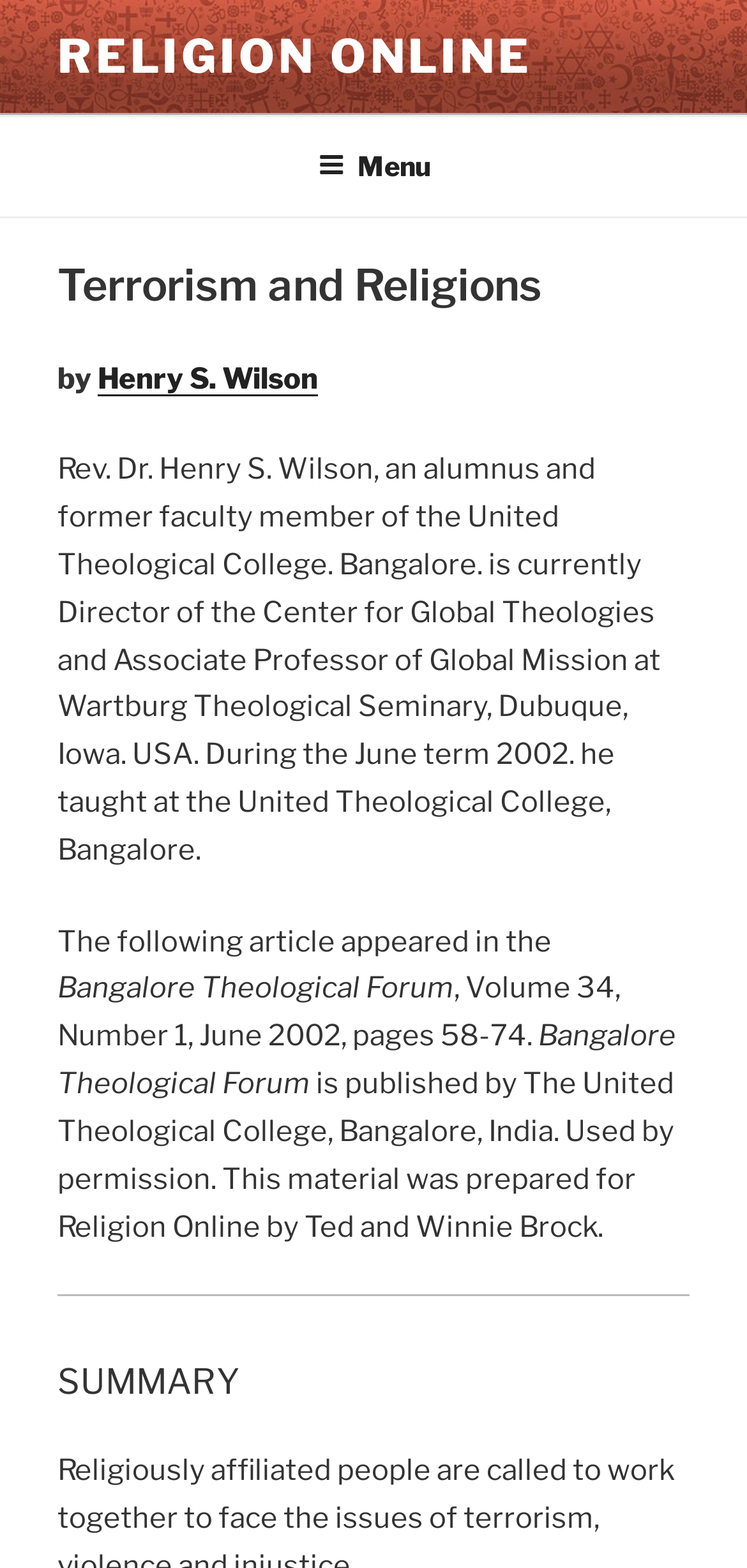Give a one-word or short-phrase answer to the following question: 
Who prepared the material for Religion Online?

Ted and Winnie Brock